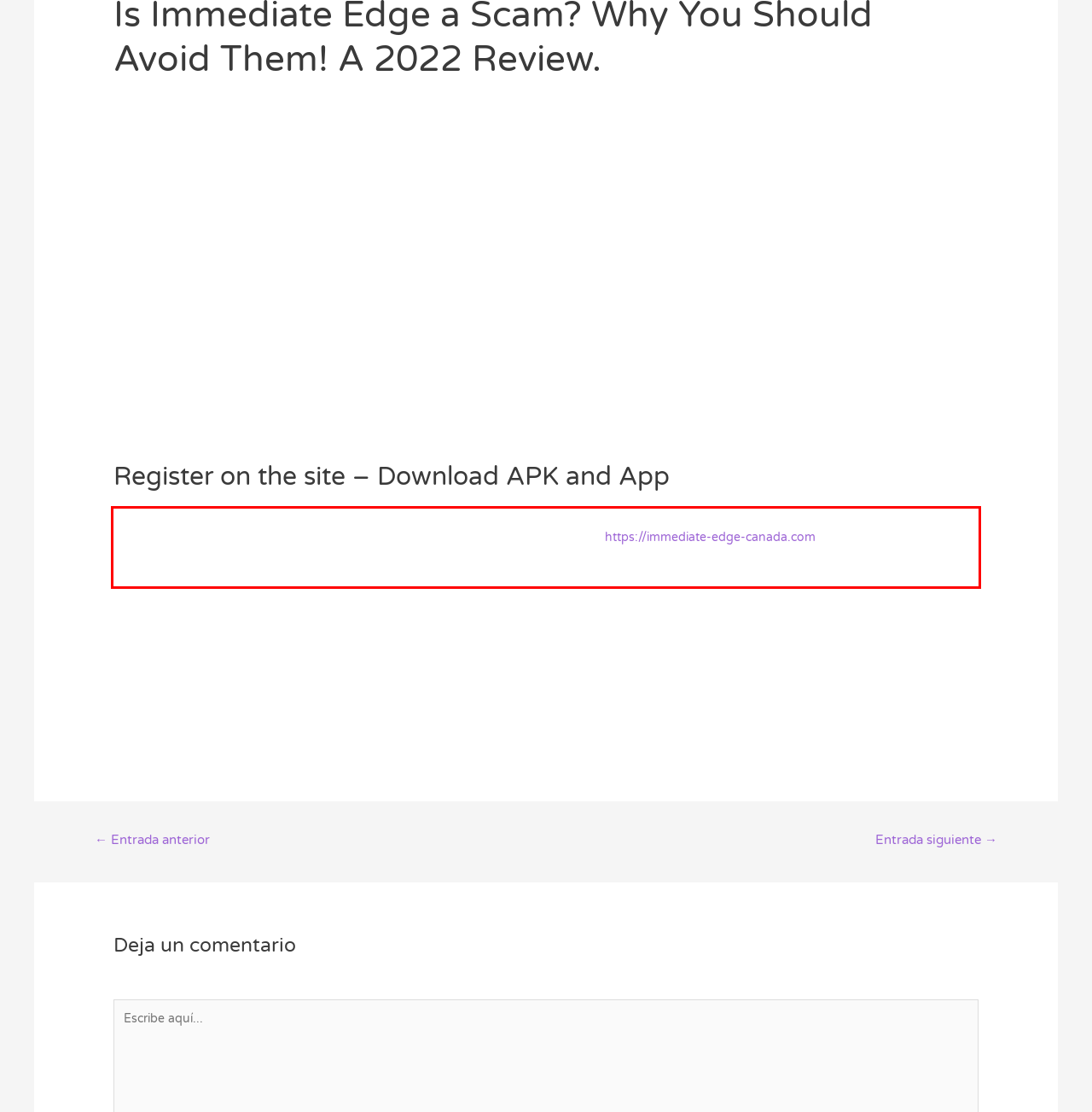With the provided screenshot of a webpage, locate the red bounding box and perform OCR to extract the text content inside it.

To begin trading with Immediate Edge, simply complete the registration form. Trading can result in measurable rewards, but it also carries a risk of partial or whole fund loss that new investors should consider. Making your first profit https://immediate-edge-canada.com is an exhilarating experience, and you may want to reinvest your earnings right away. There is absolutely no issue with doing so; nevertheless, we encourage that you withdraw your winnings as soon as you can once they have been earned.